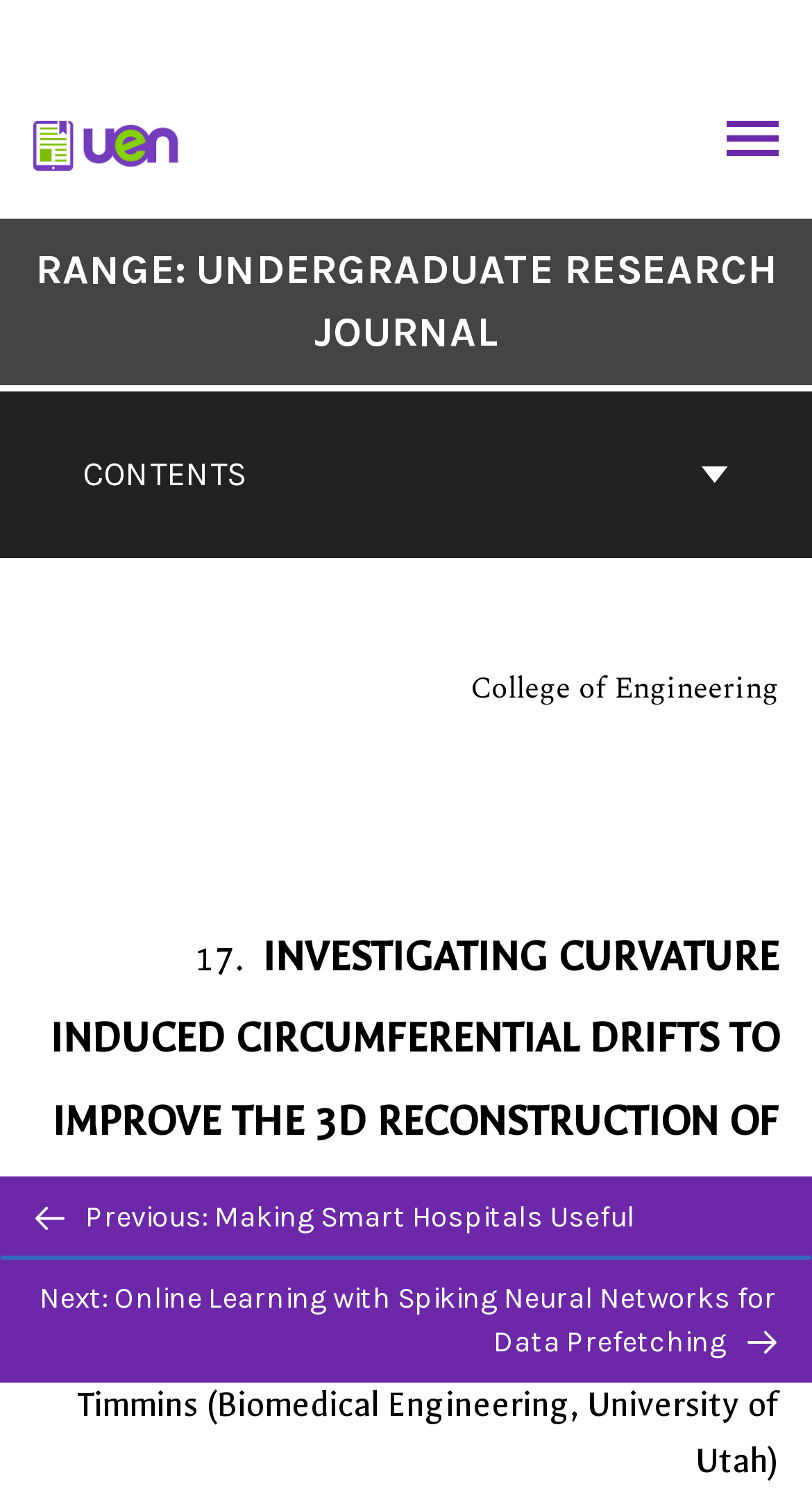Using the image as a reference, answer the following question in as much detail as possible:
How many authors are listed for the current article?

I found the answer by looking at the section with the article title, specifically the StaticText element that lists the authors as 'Michael Keyser (University of Utah) and Lucas Timmins (Biomedical Engineering, University of Utah)'. There are two authors listed.